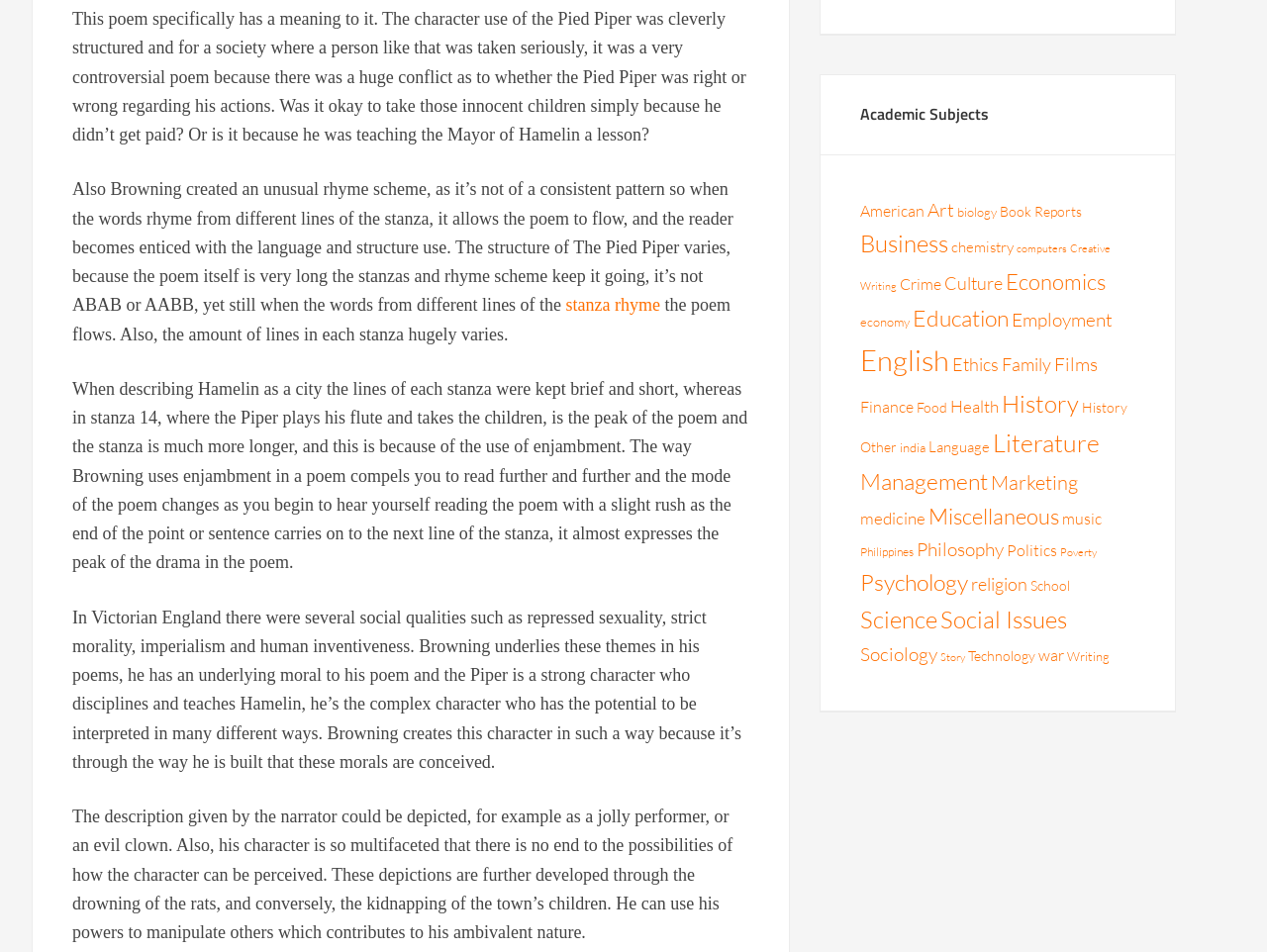What is the longest poem analysis?
Answer the question in a detailed and comprehensive manner.

I read through the poem analysis texts and found that the longest one is about 'The Pied Piper', which has multiple paragraphs of analysis.